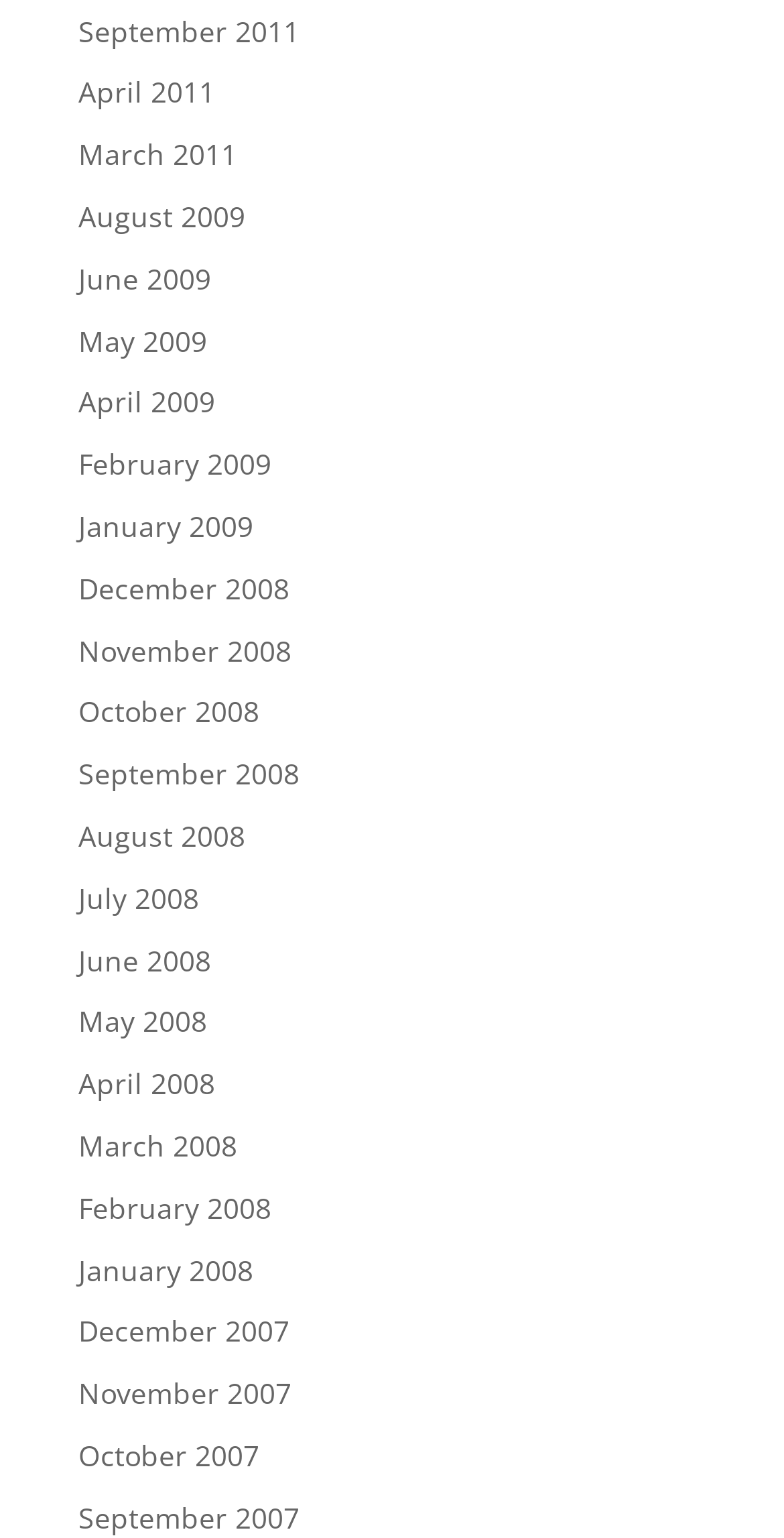How many links are there in total?
Using the image as a reference, answer with just one word or a short phrase.

36